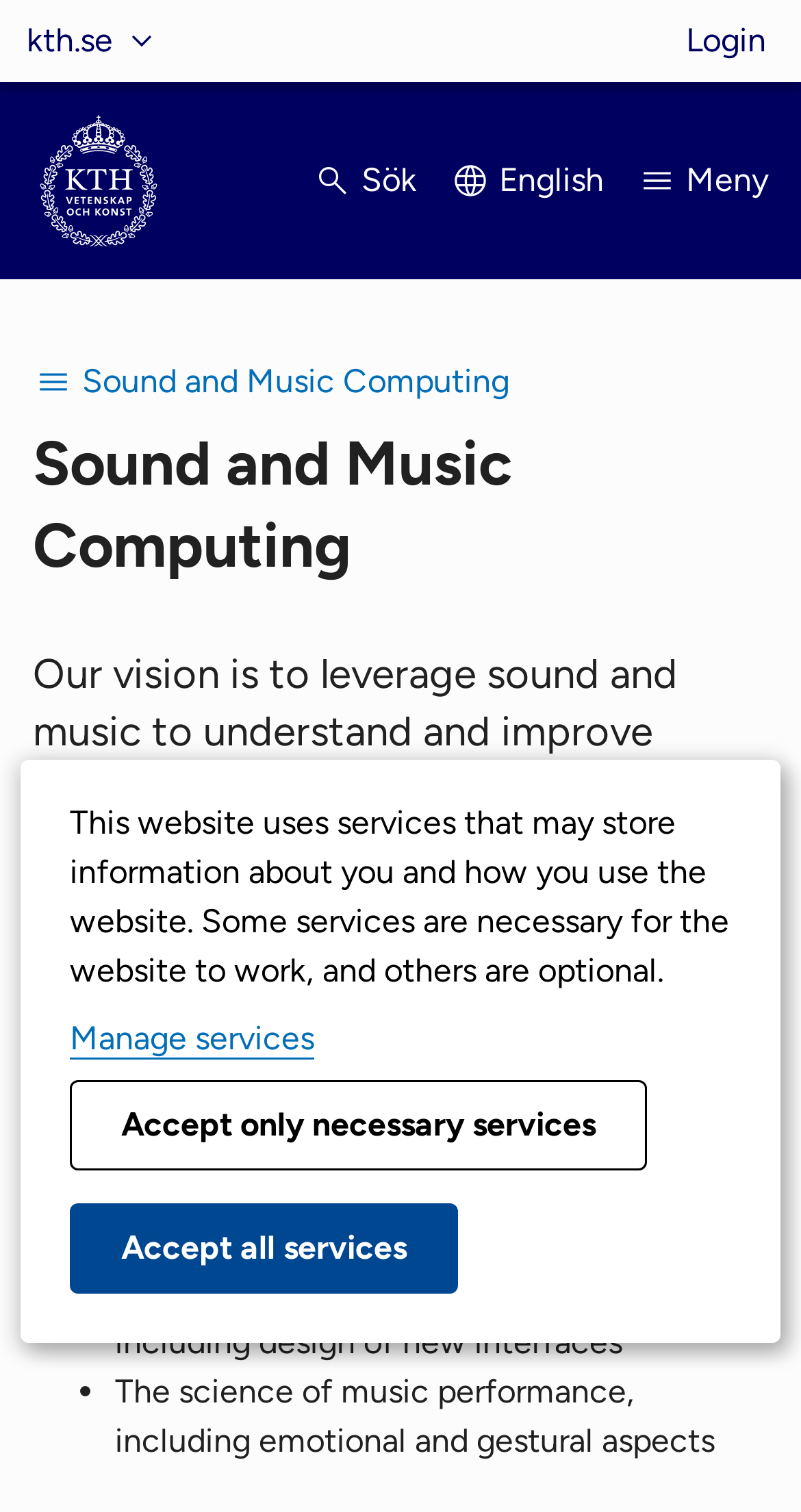Please determine the bounding box coordinates for the UI element described as: "Manage services".

[0.087, 0.674, 0.392, 0.699]